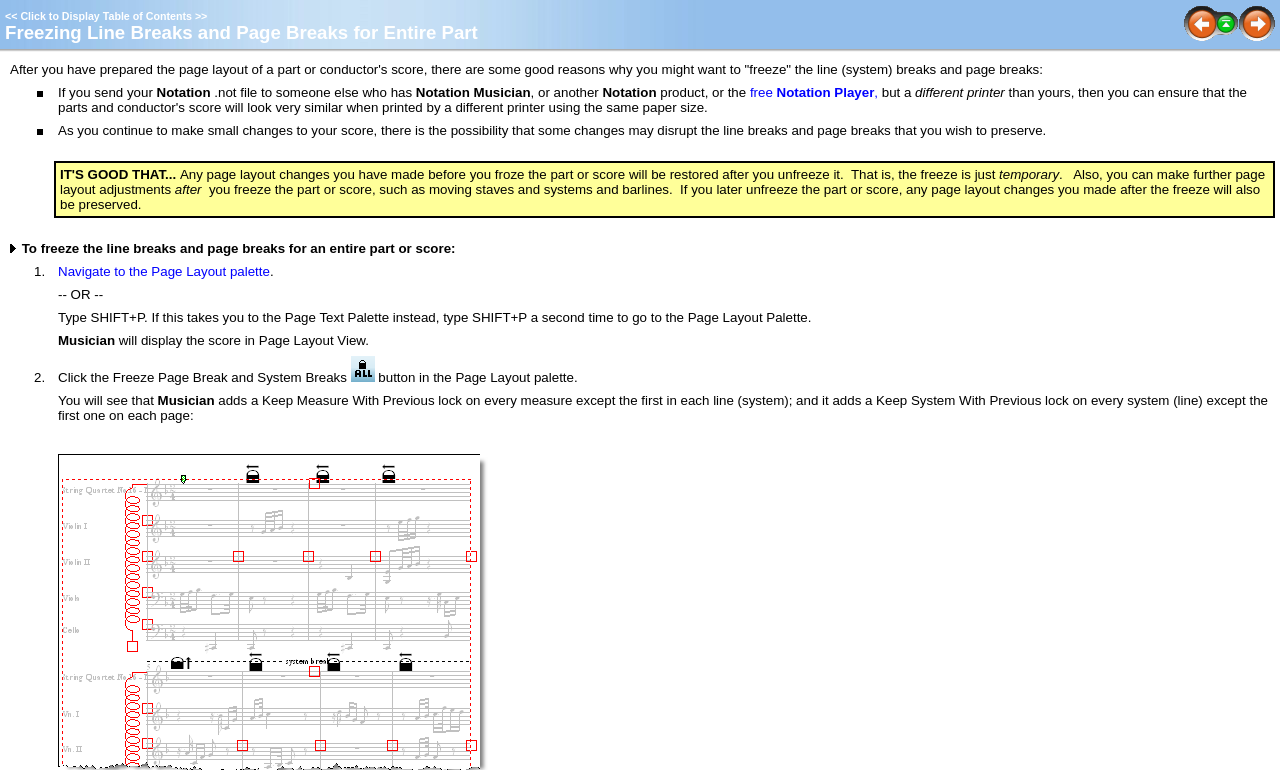Locate the bounding box coordinates of the element you need to click to accomplish the task described by this instruction: "Click the Freeze Page Break and System Breaks button".

[0.274, 0.462, 0.293, 0.496]